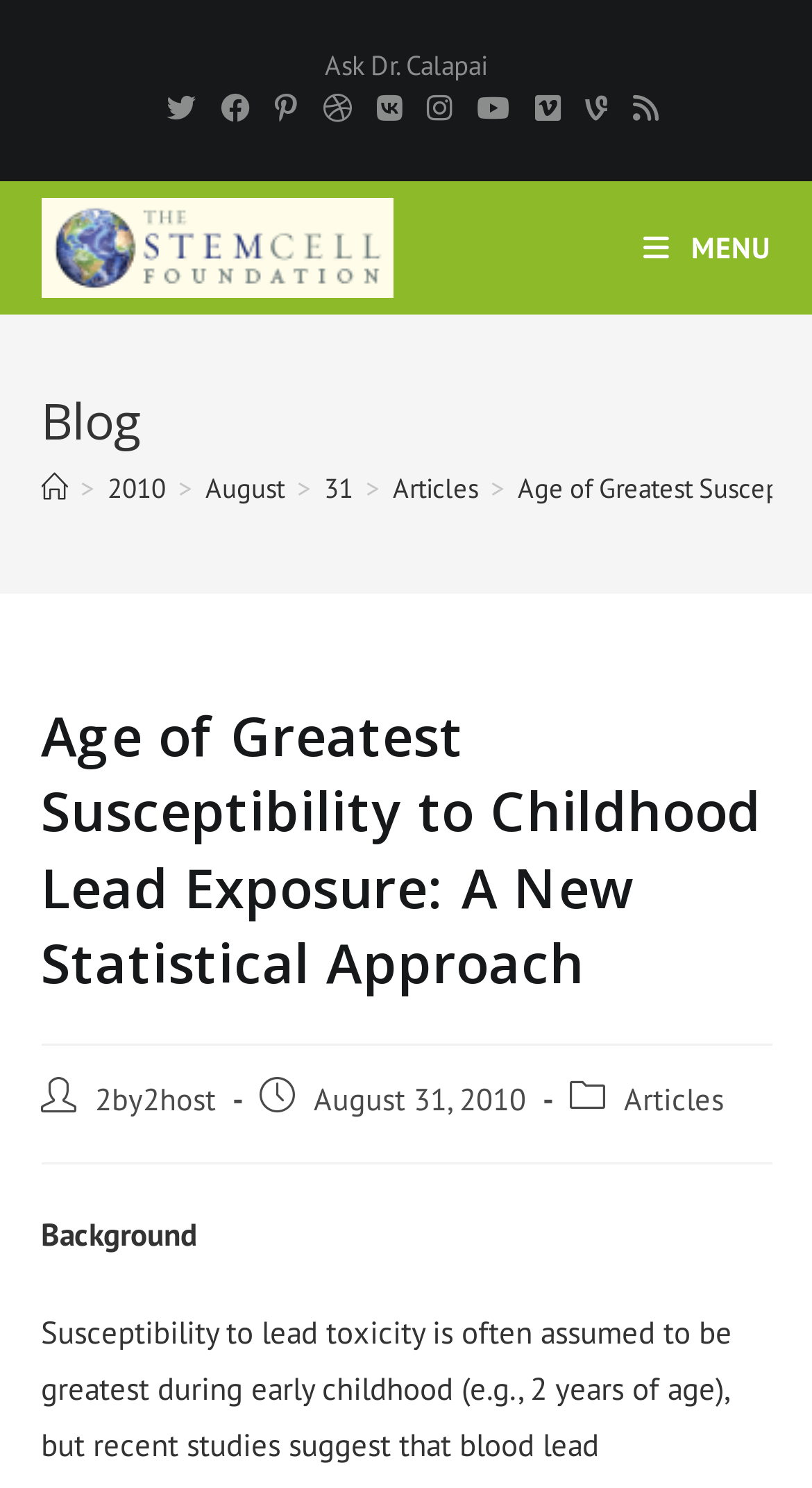Examine the screenshot and answer the question in as much detail as possible: What is the date of the post?

The answer can be found by looking at the StaticText element with the text 'August 31, 2010' which is a child of the HeaderAsNonLandmark element and is related to the post published date.